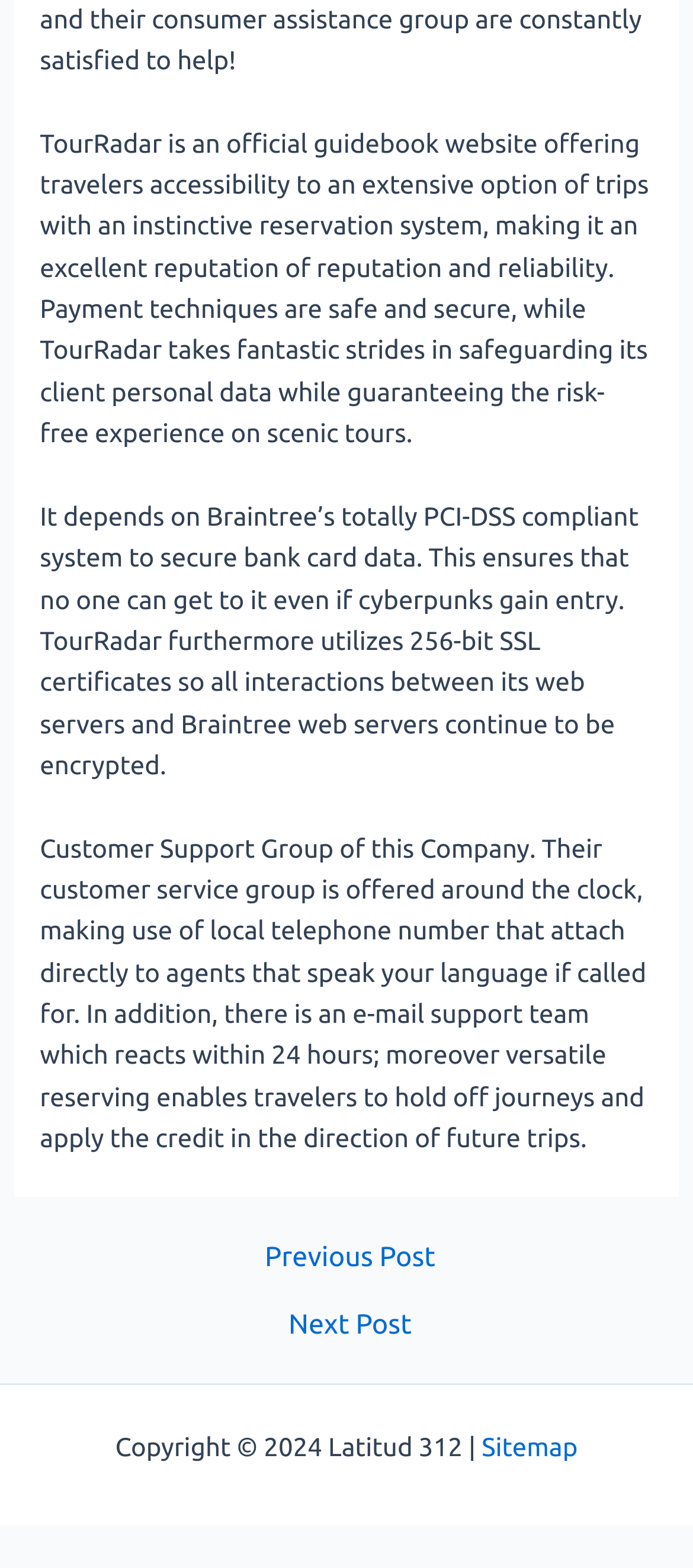Give a one-word or one-phrase response to the question: 
How does TourRadar's customer support team respond?

Within 24 hours